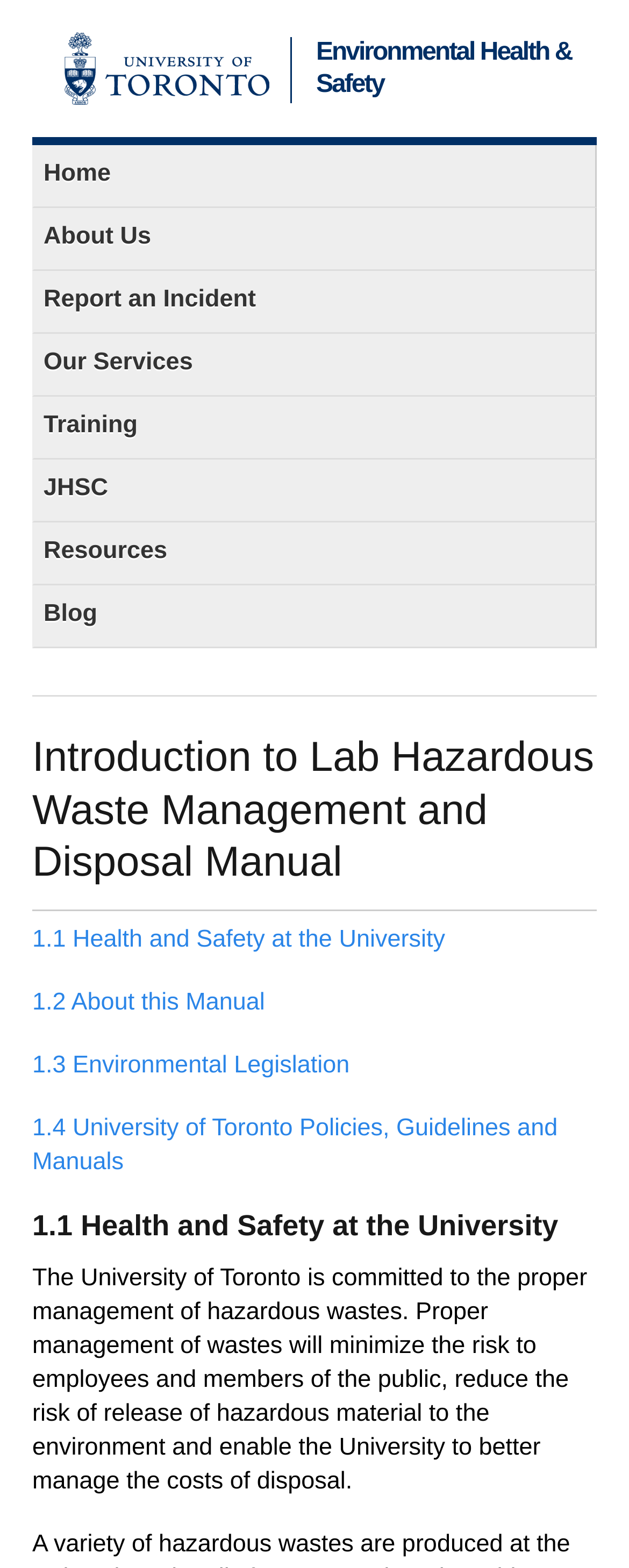Specify the bounding box coordinates of the element's area that should be clicked to execute the given instruction: "Share on WhatsApp". The coordinates should be four float numbers between 0 and 1, i.e., [left, top, right, bottom].

None